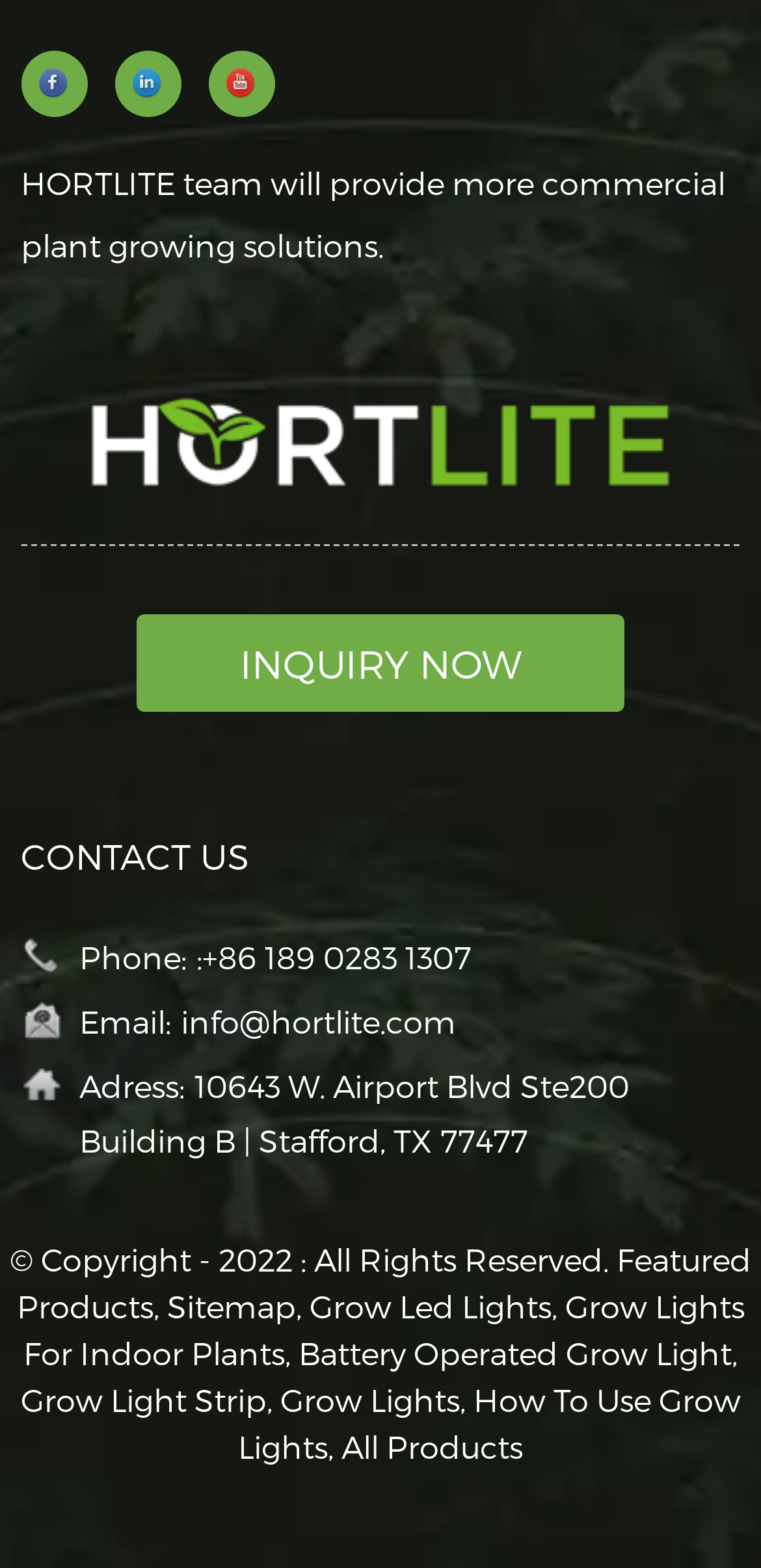Please identify the bounding box coordinates for the region that you need to click to follow this instruction: "View the HORTLITE team description".

[0.027, 0.081, 0.973, 0.177]